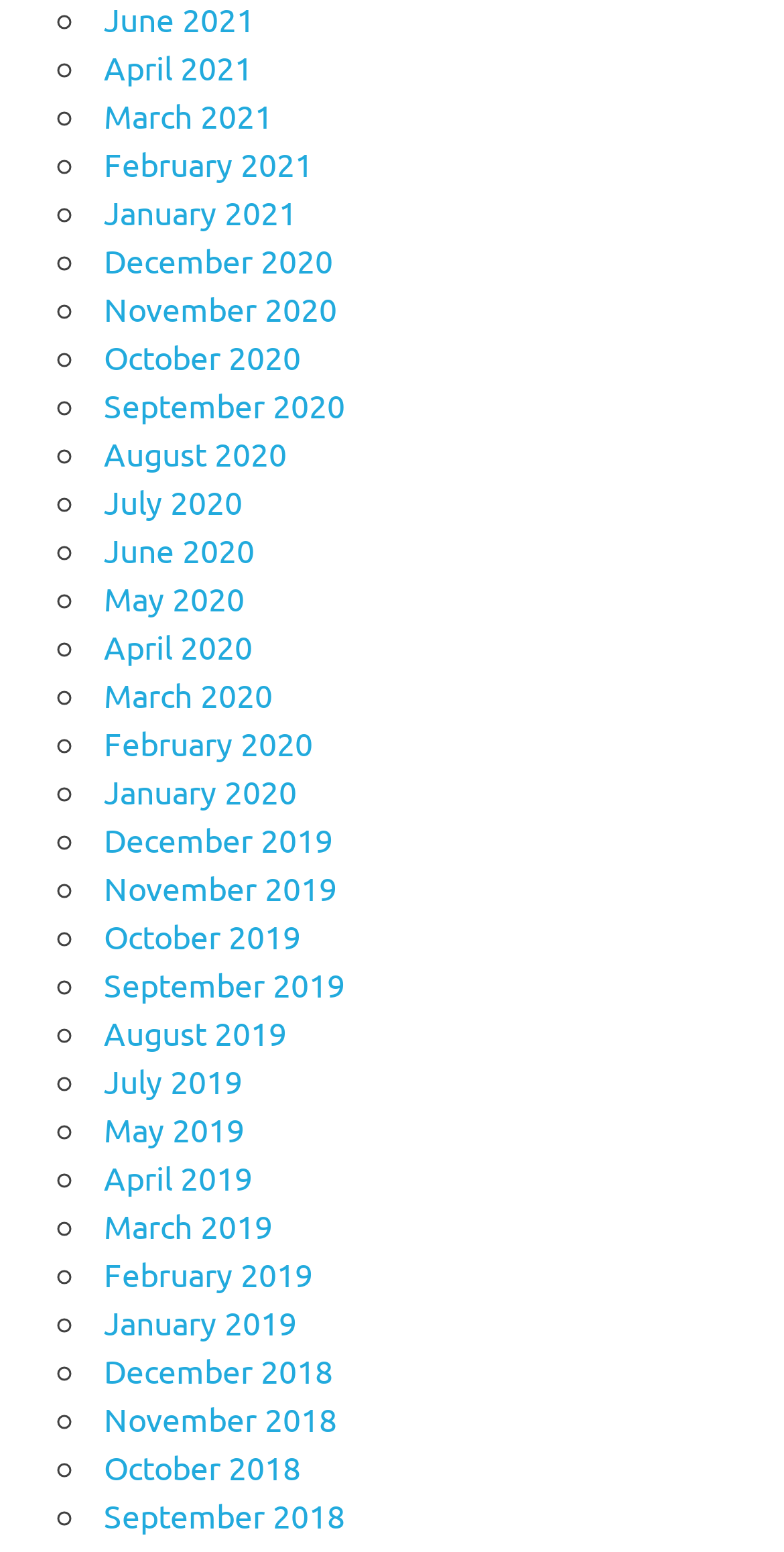Please specify the bounding box coordinates of the clickable region to carry out the following instruction: "View November 2018". The coordinates should be four float numbers between 0 and 1, in the format [left, top, right, bottom].

[0.133, 0.962, 0.43, 0.988]